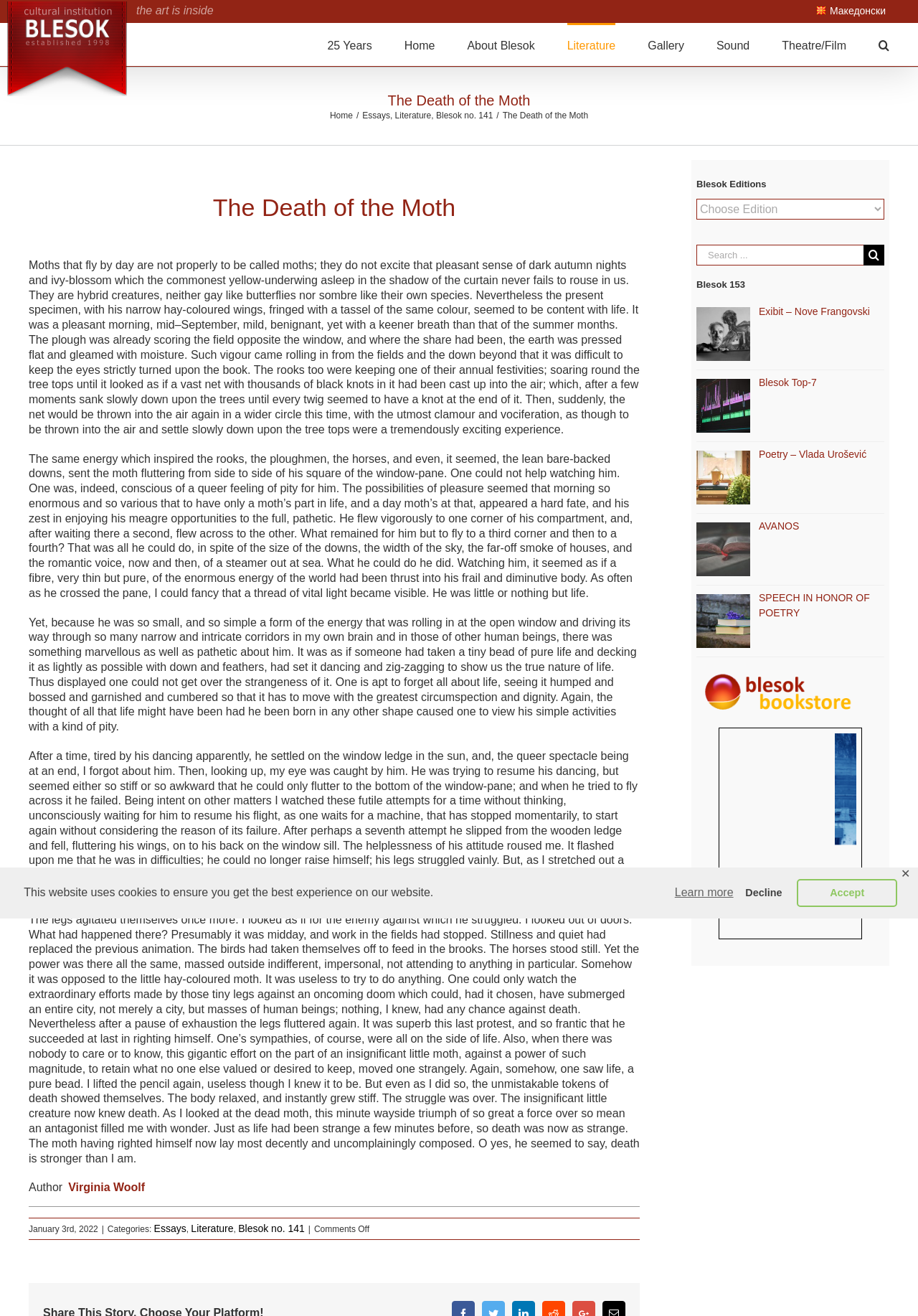Can you specify the bounding box coordinates of the area that needs to be clicked to fulfill the following instruction: "Search for something"?

[0.759, 0.186, 0.941, 0.202]